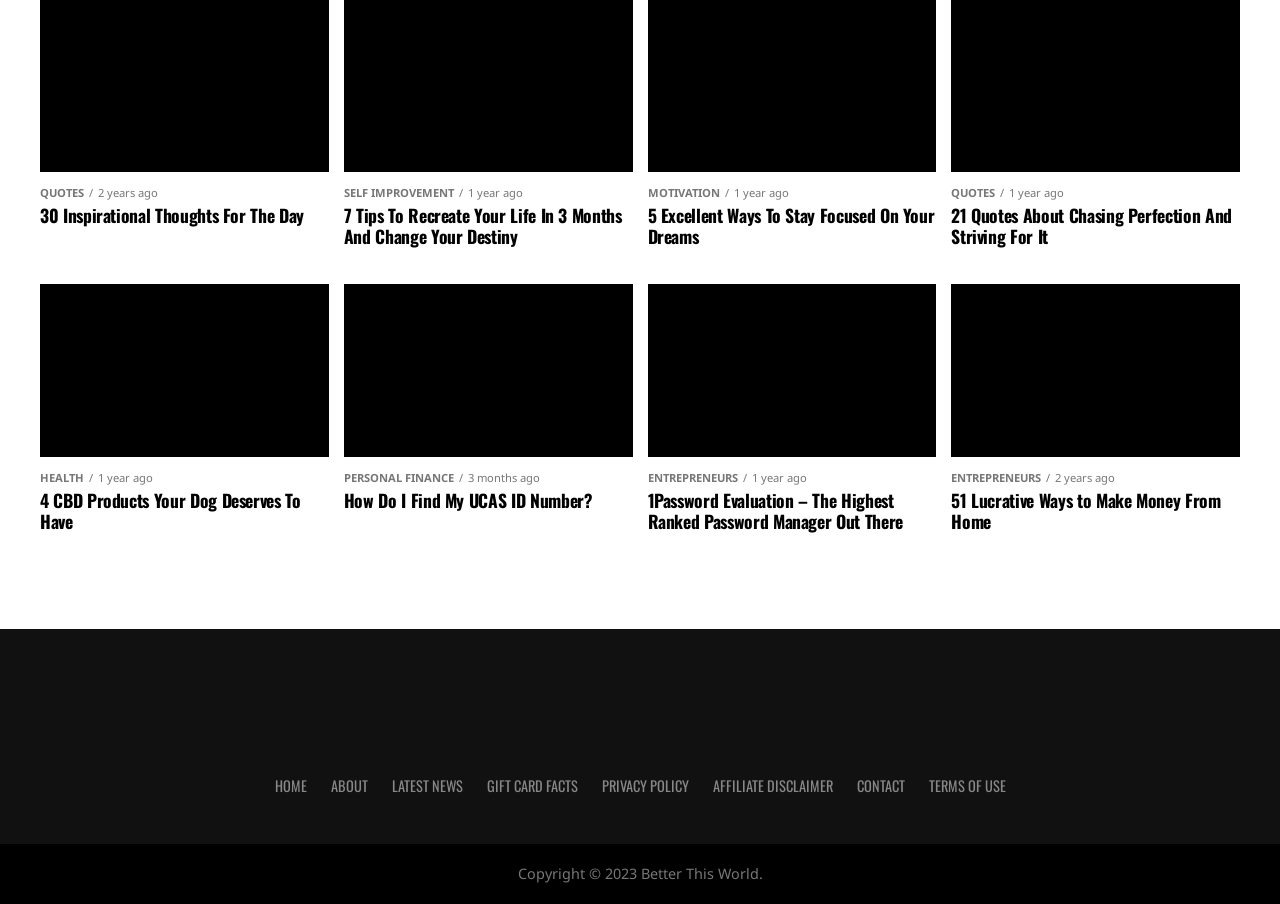Provide a single word or phrase answer to the question: 
What is the year of copyright mentioned on the webpage?

2023